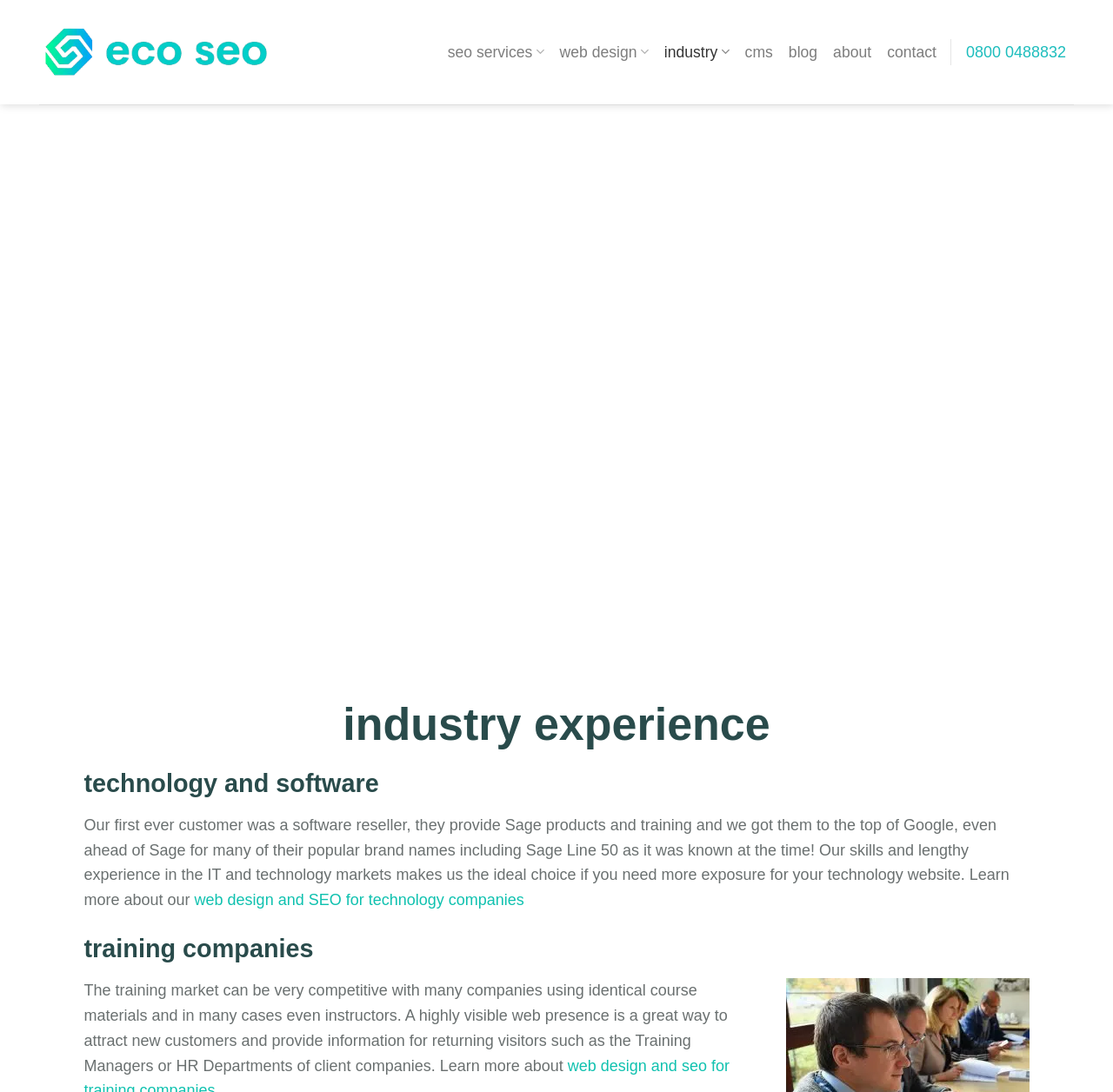What is the benefit of having industry knowledge in SEO and web design?
Refer to the image and give a detailed answer to the query.

I found this answer by reading the static text element with the bounding box coordinates [0.59, 0.353, 0.875, 0.461], which states that 'already having knowledge of a particular industry can prove beneficial'.